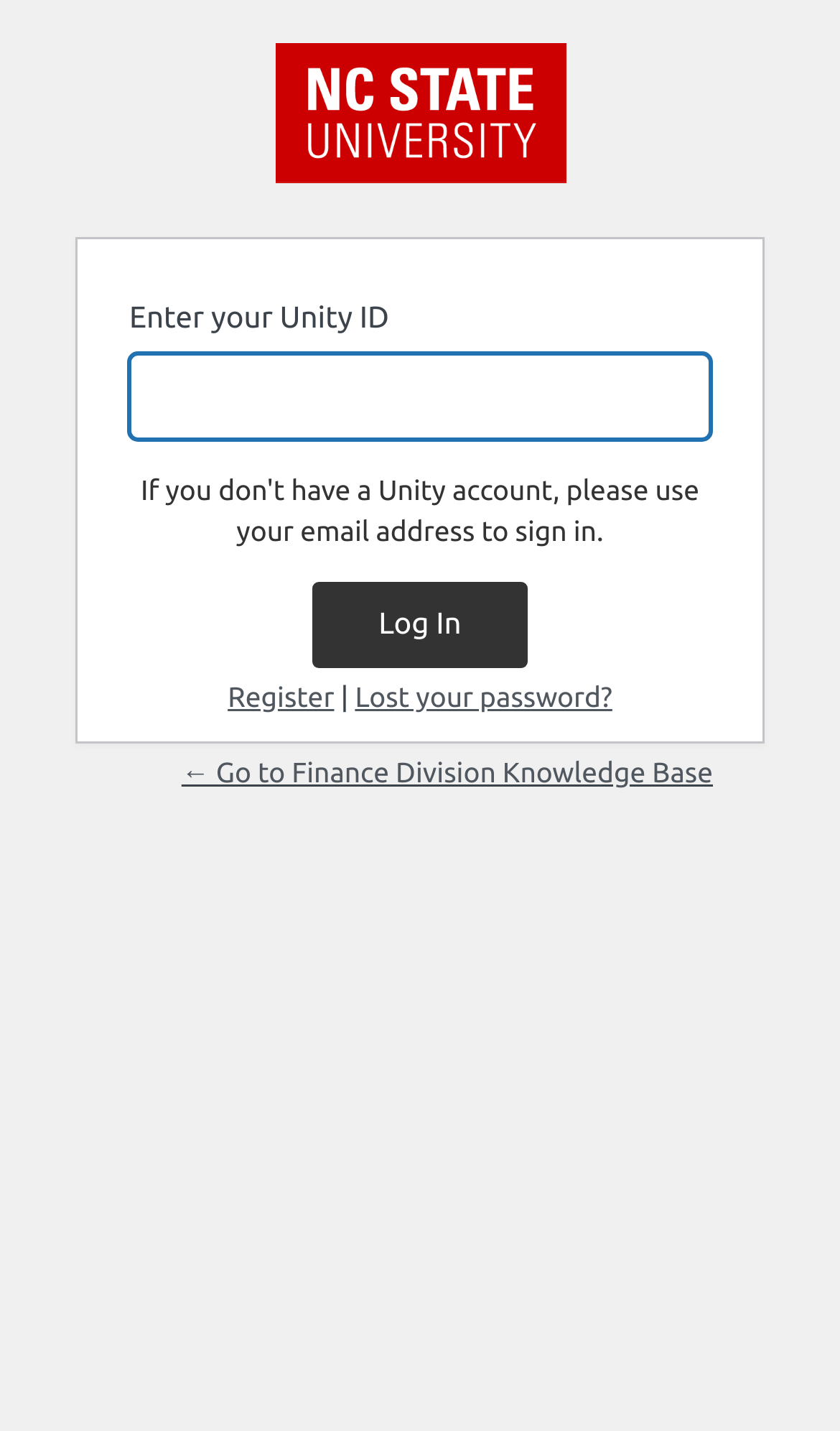Bounding box coordinates must be specified in the format (top-left x, top-left y, bottom-right x, bottom-right y). All values should be floating point numbers between 0 and 1. What are the bounding box coordinates of the UI element described as: Register

[0.271, 0.477, 0.398, 0.498]